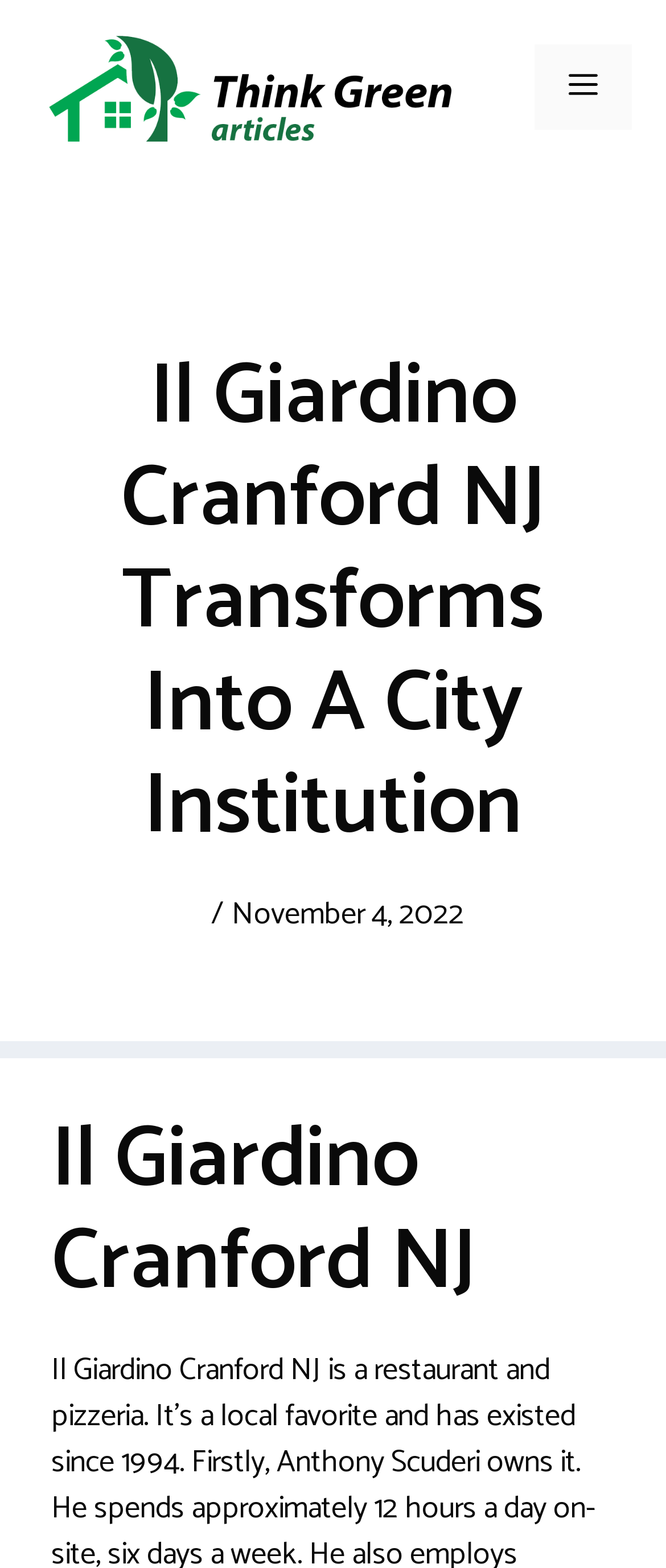Bounding box coordinates are given in the format (top-left x, top-left y, bottom-right x, bottom-right y). All values should be floating point numbers between 0 and 1. Provide the bounding box coordinate for the UI element described as: Menu

[0.803, 0.029, 0.949, 0.083]